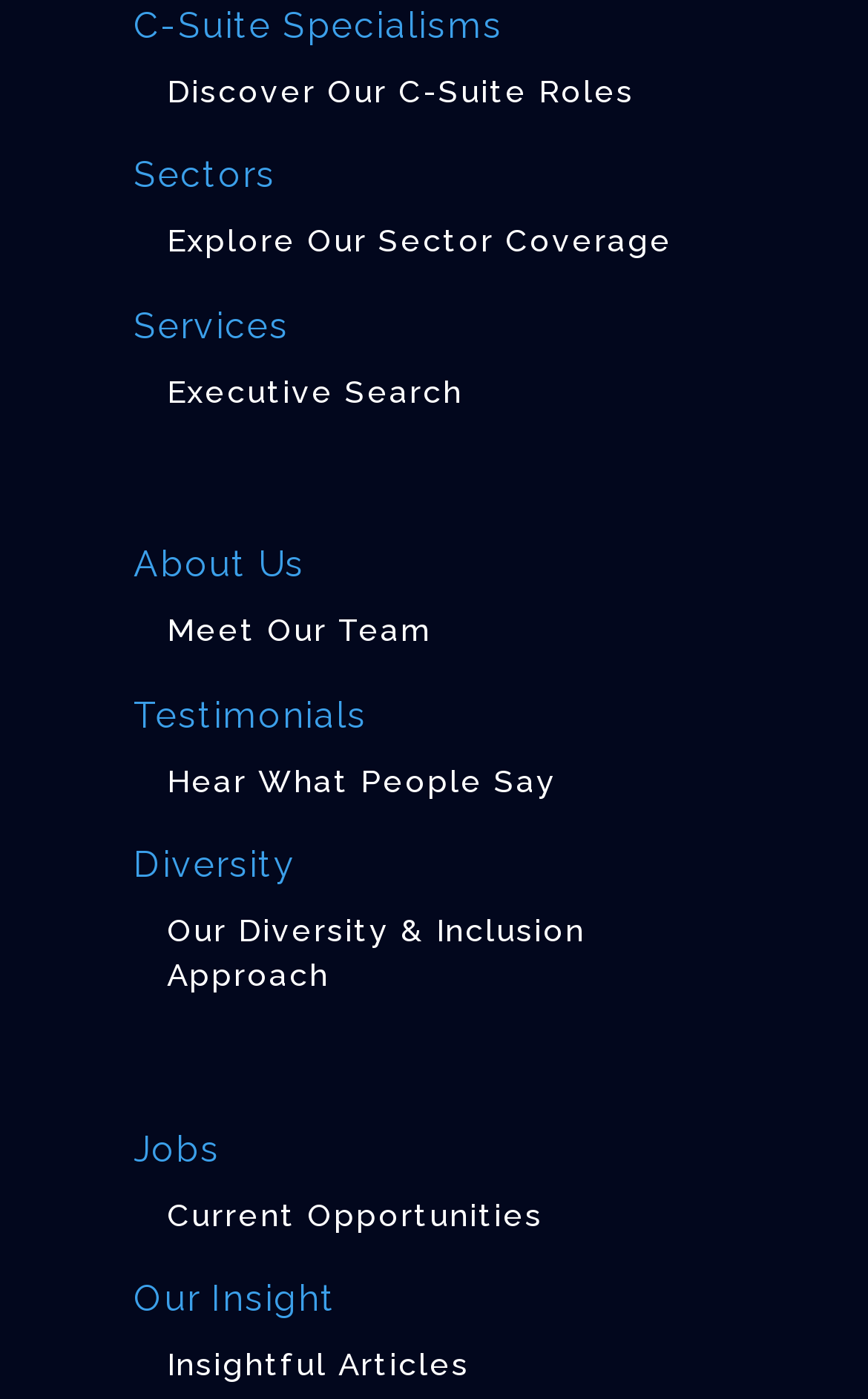How many sectors are mentioned?
Look at the screenshot and give a one-word or phrase answer.

One